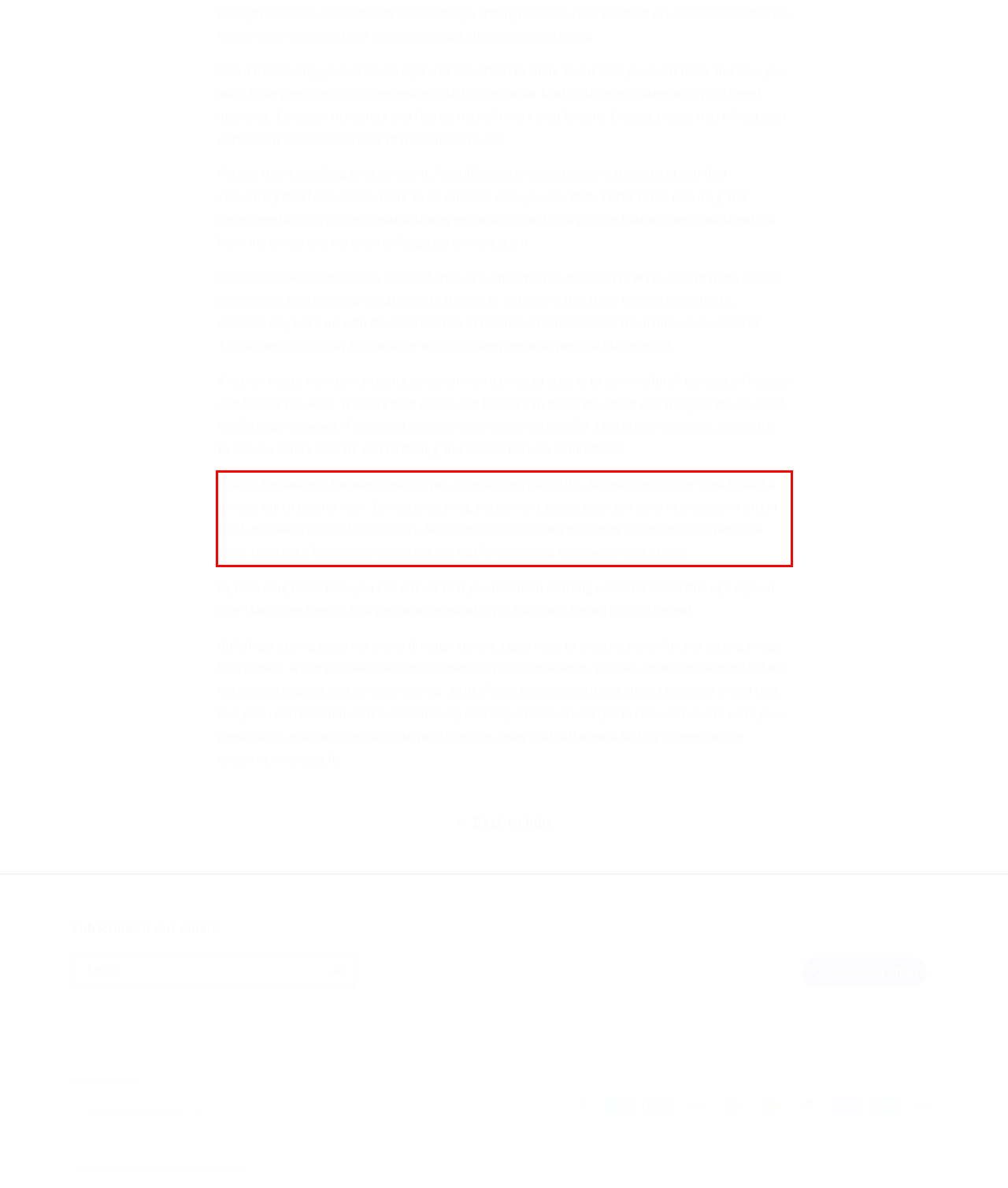You have a screenshot of a webpage, and there is a red bounding box around a UI element. Utilize OCR to extract the text within this red bounding box.

Finally, be aware of the way in which you accessorize your outfit. Accessories can be used to add a unique touch to your look. Consider wearing a statement piece, such as a bold necklace or a bright scarf, to make your outfit stand out. Additionally, shoes are a great way to express your personal style. Invest in a few quality pairs that will last for years and will always look stylish.